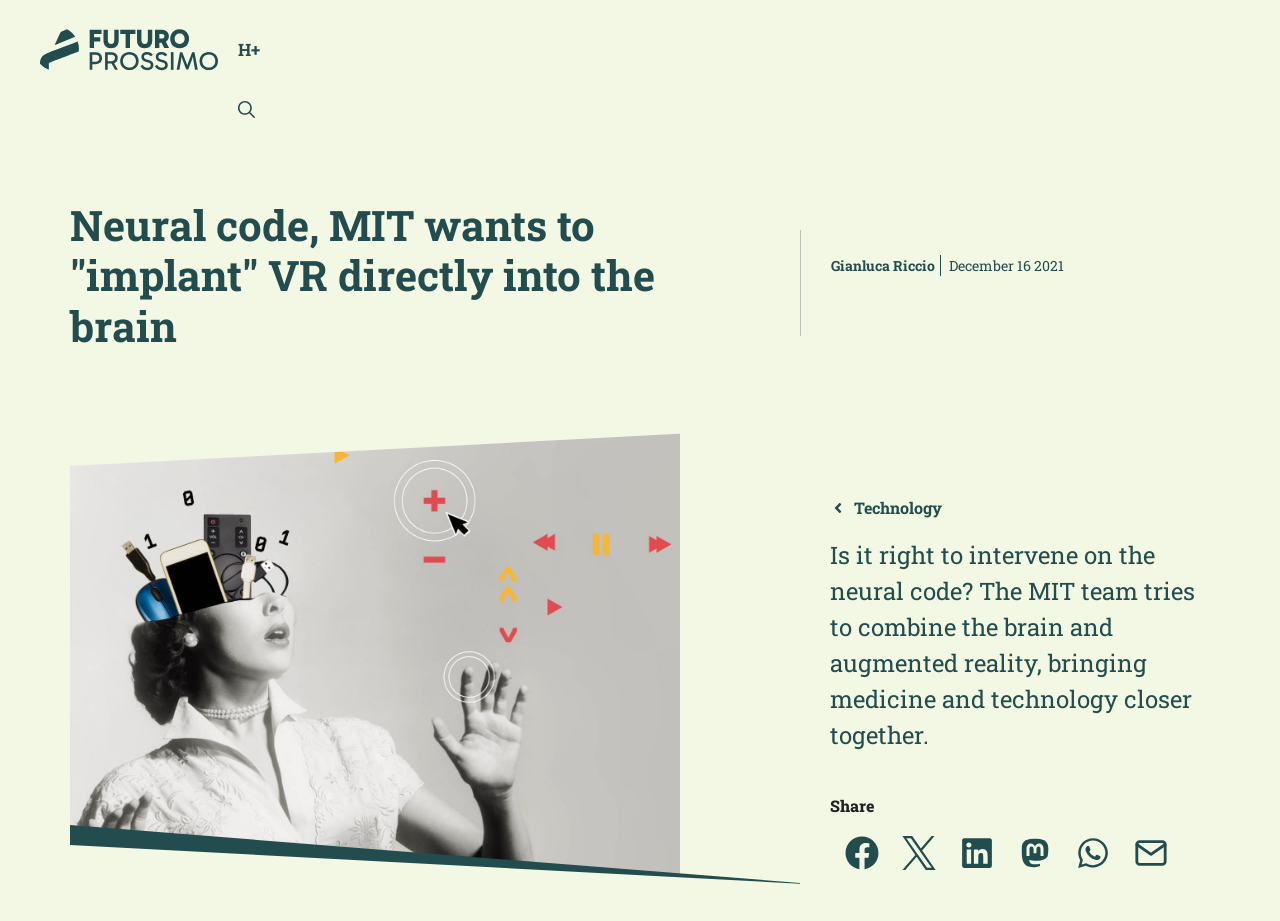When was the article published?
Using the image, provide a detailed and thorough answer to the question.

The publication date is mentioned in the time element '' which contains the text 'December 16 2021'.